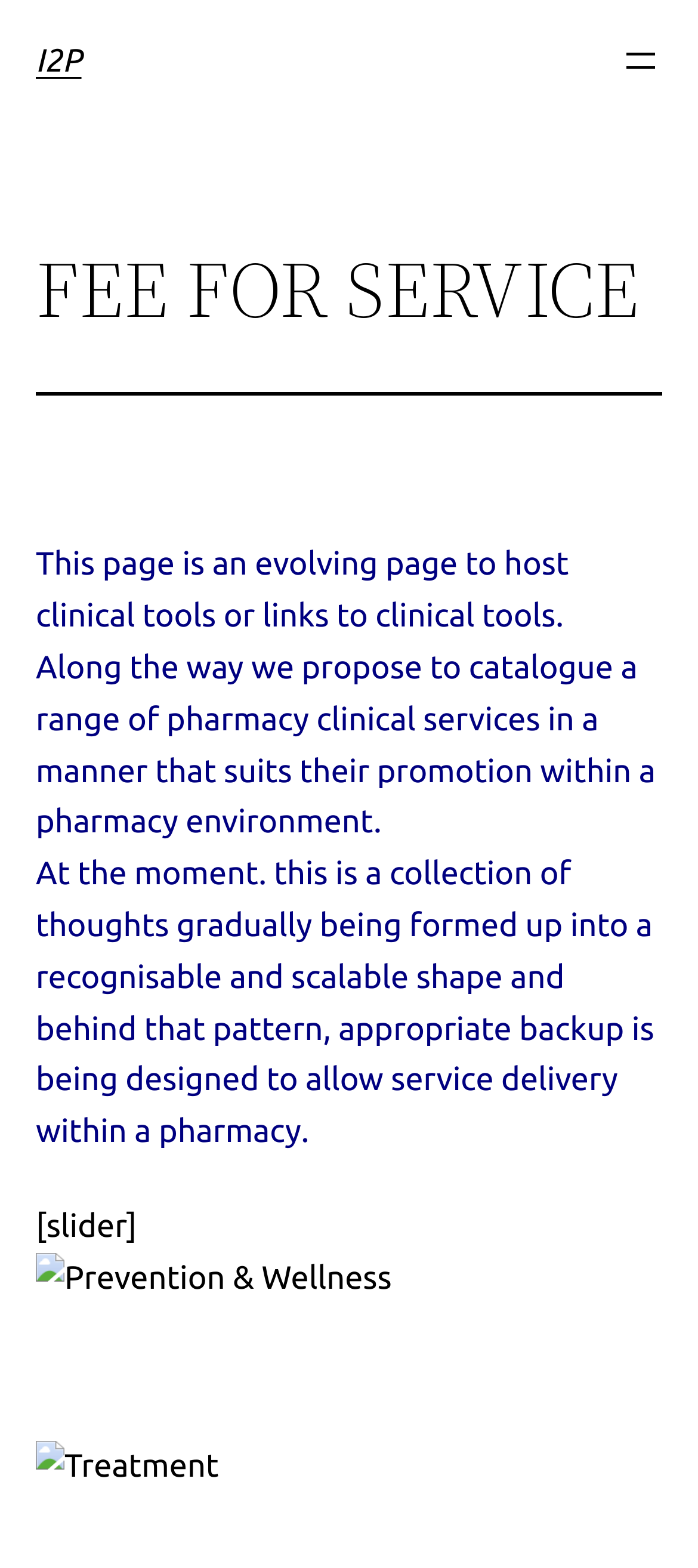Generate an in-depth caption that captures all aspects of the webpage.

The webpage is titled "FEE FOR SERVICE – I2P" and has a prominent heading "I2P" at the top left corner. To the top right, there is a button labeled "Open menu" which, when clicked, opens a dialog box. Below the heading "I2P", there is a larger heading "FEE FOR SERVICE" that spans almost the entire width of the page.

Underneath the heading "FEE FOR SERVICE", there is a horizontal separator line that divides the page into two sections. The top section contains three paragraphs of text that describe the purpose of the page, which is to host clinical tools and links to clinical tools, and to catalogue pharmacy clinical services in a way that promotes them within a pharmacy environment.

Below the text, there is a slider element, followed by an image labeled "Prevention & Wellness" that takes up about half of the page width. Further down, there is a small, empty text element, and then another image labeled "Treatment" that is slightly smaller than the first image.